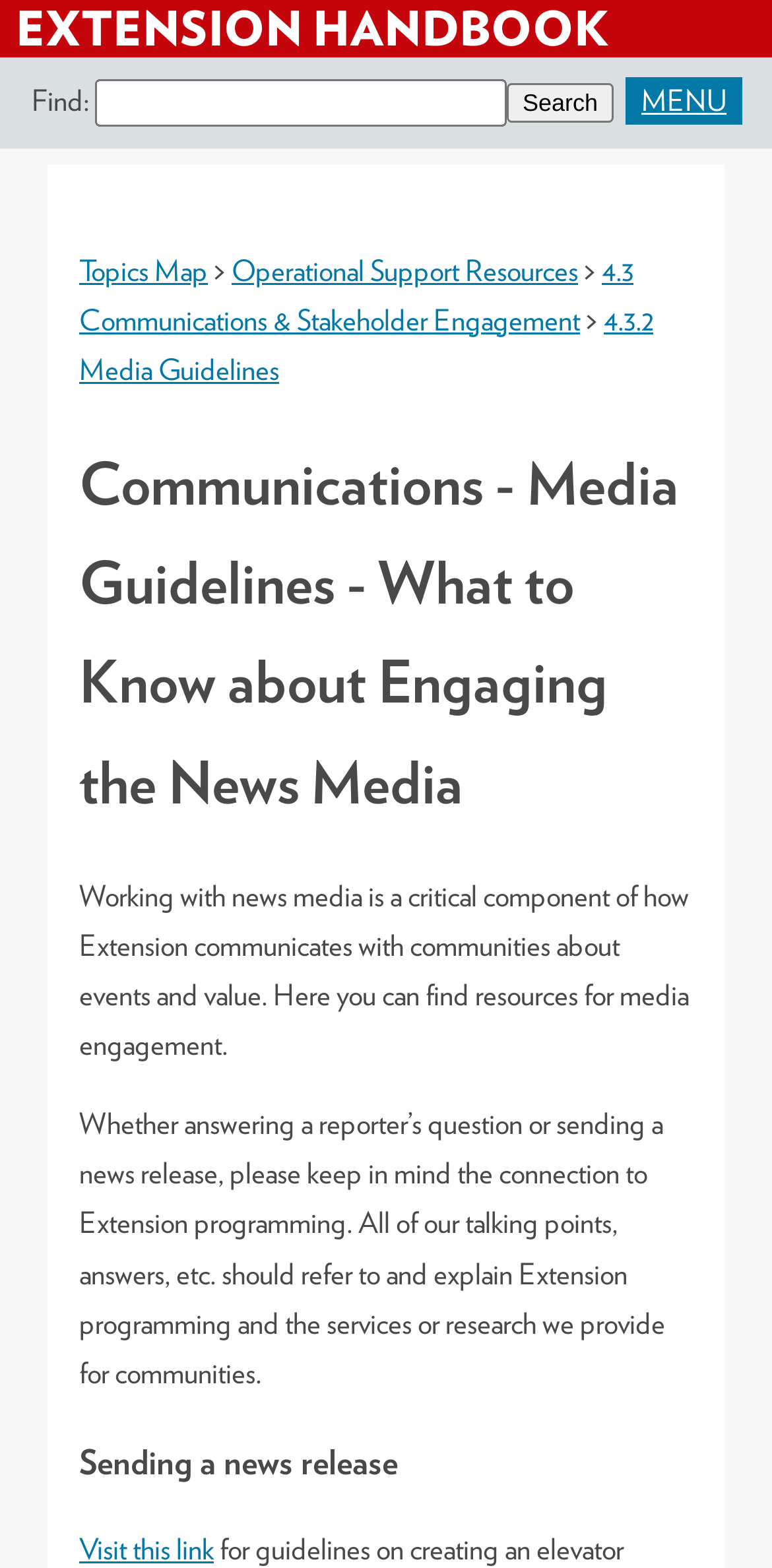What is the focus of the Extension Handbook?
Using the information from the image, provide a comprehensive answer to the question.

The webpage is focused on providing policies and procedures for the Division of Extension, as indicated by the meta description. The content of the webpage, including the sections on communications and media guidelines, suggests that the handbook is a comprehensive resource for extension professionals.